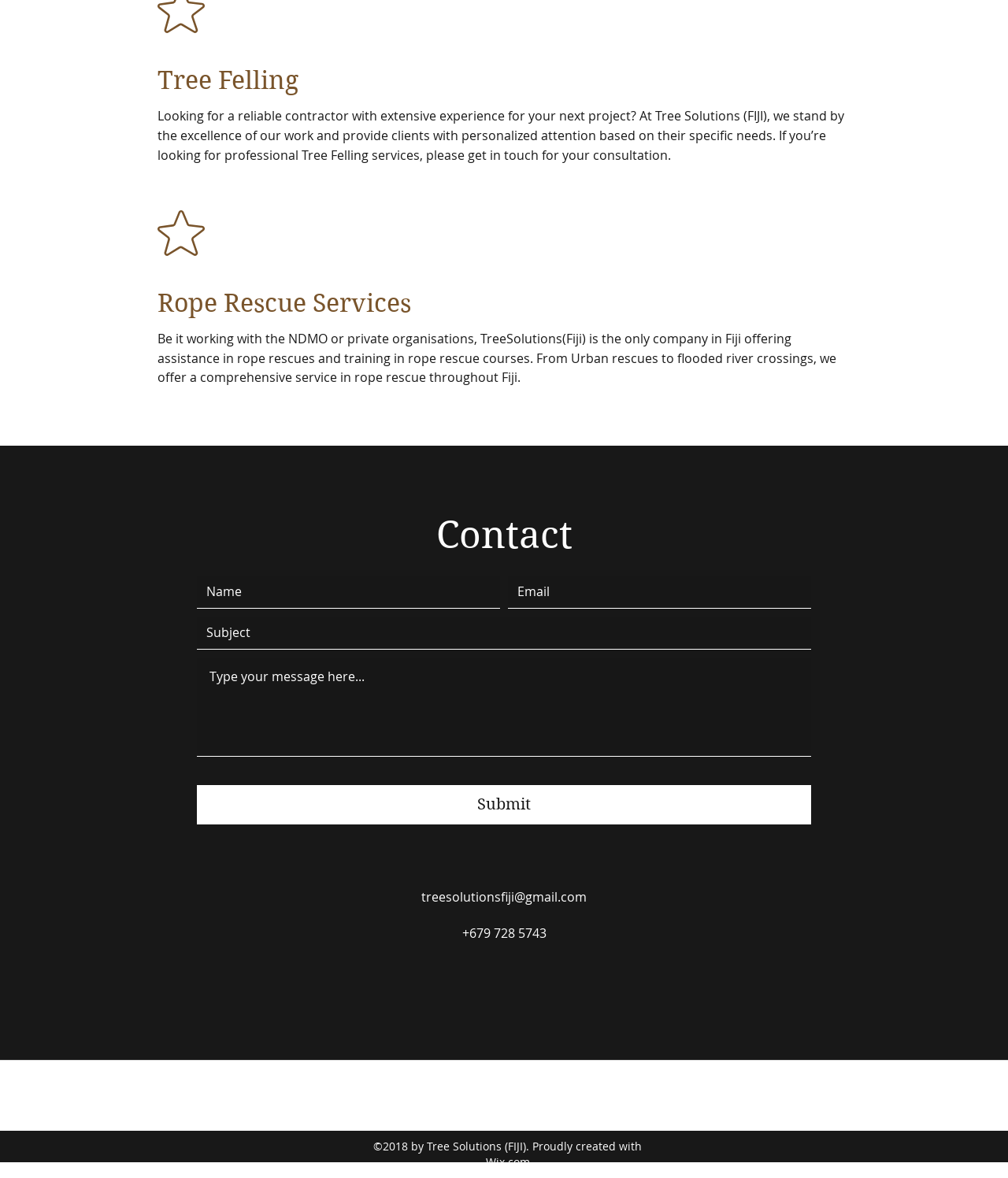What social media platform is linked?
Please provide a single word or phrase in response based on the screenshot.

Instagram